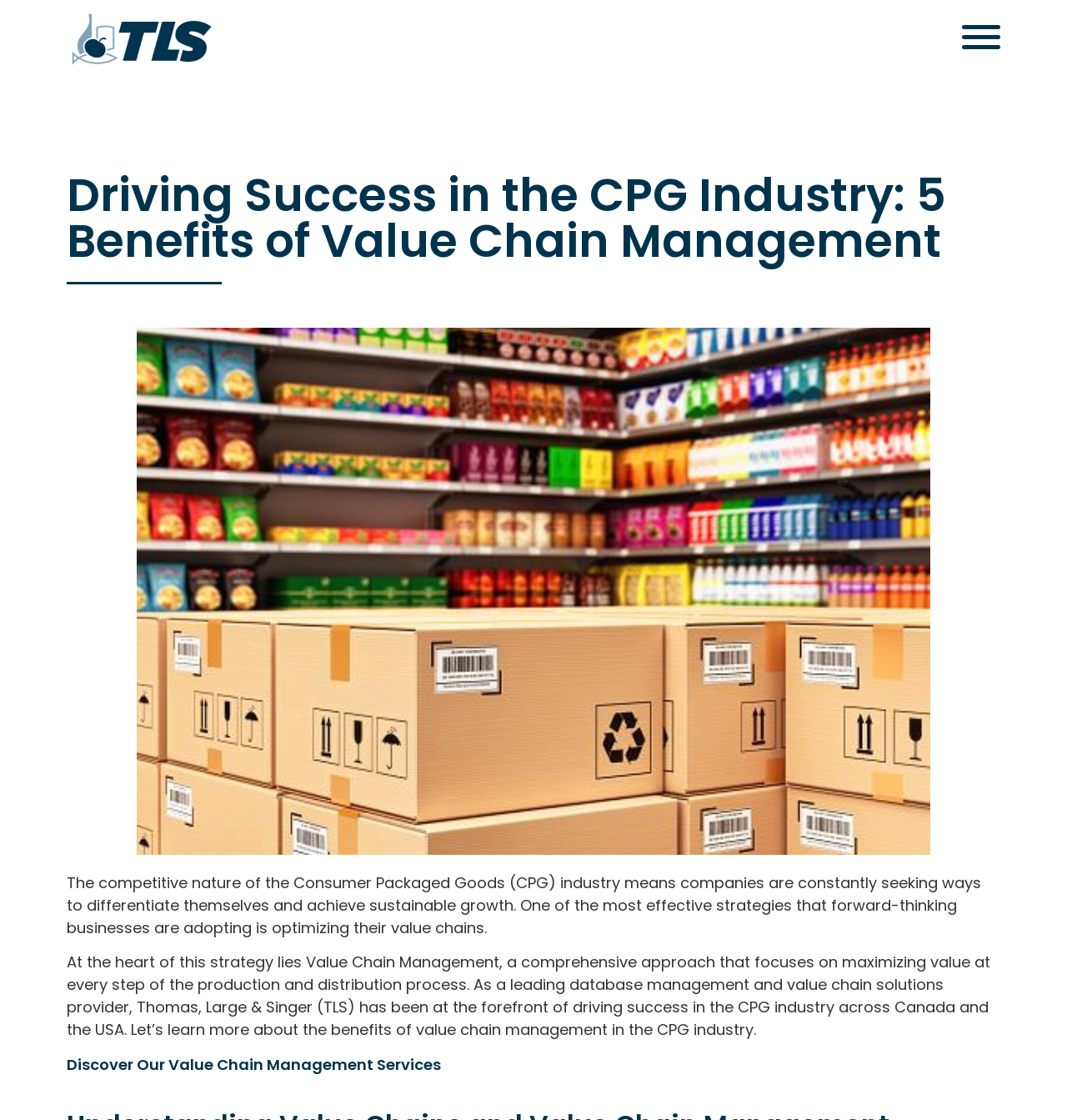What is the company mentioned in the webpage?
Provide an in-depth and detailed answer to the question.

The webpage mentions Thomas, Large & Singer (TLS) as a leading database management and value chain solutions provider that has been driving success in the CPG industry across Canada and the USA.